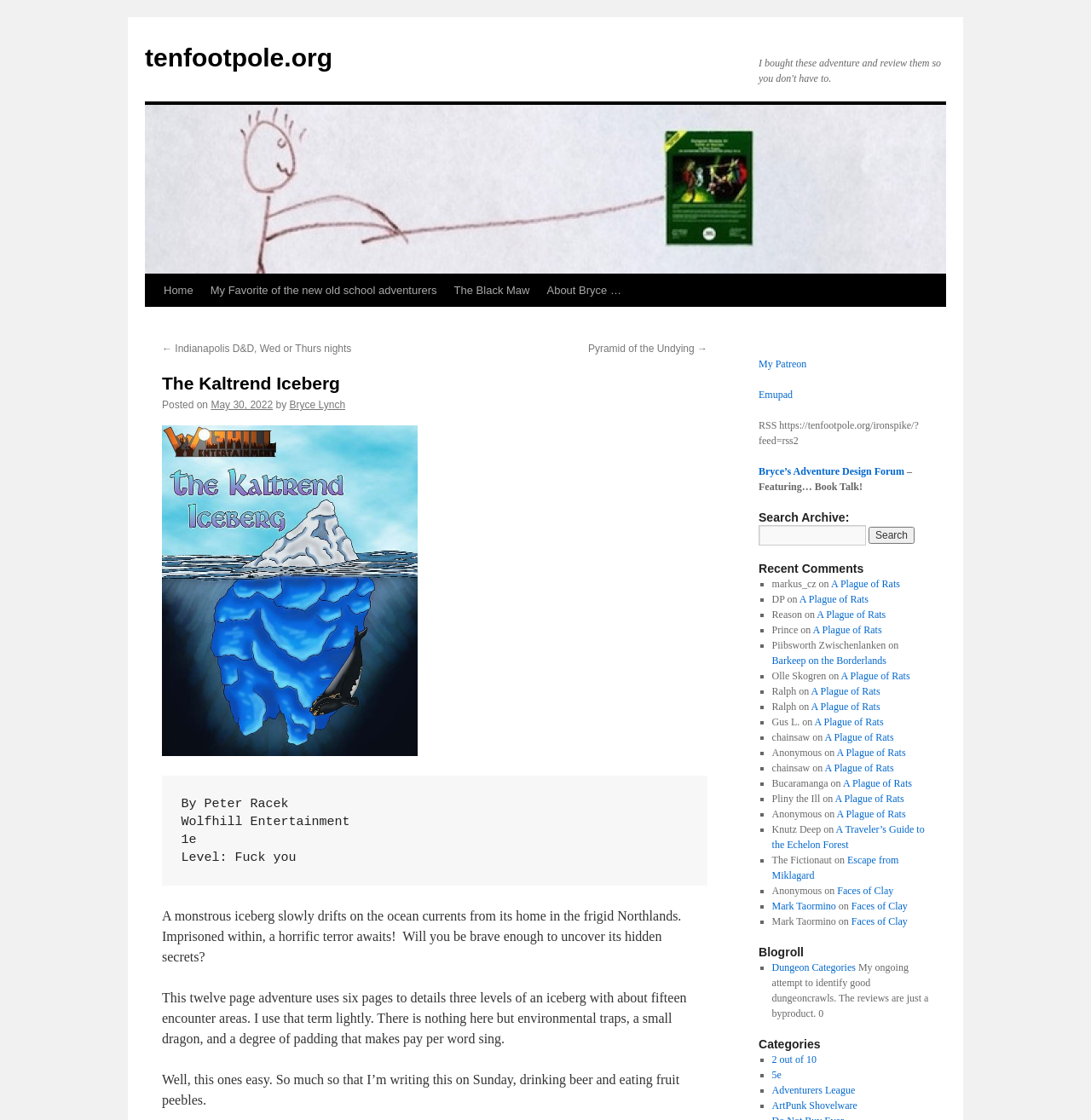Please determine the bounding box coordinates of the element to click in order to execute the following instruction: "Go to the 'About Bryce …' page". The coordinates should be four float numbers between 0 and 1, specified as [left, top, right, bottom].

[0.493, 0.245, 0.577, 0.274]